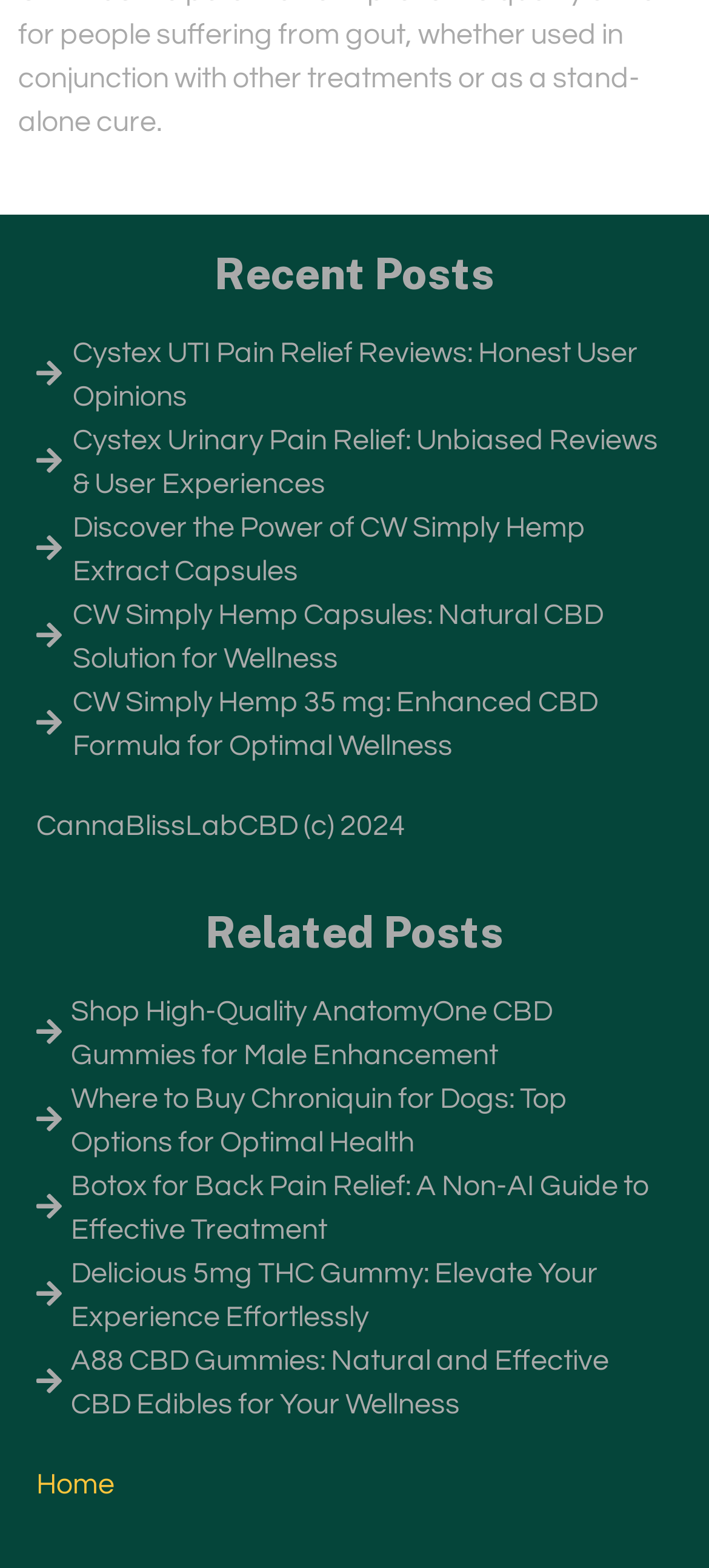Answer the question in a single word or phrase:
What is the category of the posts on this webpage?

Recent Posts